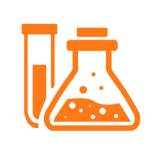Provide a comprehensive description of the image.

The image features a stylized representation of laboratory glassware, prominently showcasing a beaker and test tubes, depicted in an orange color. This imagery is often associated with the field of chemistry and pharmaceutical research, highlighting the importance of precise measurements and reactions in the development of various chemical compounds. This visual aligns with the context of peptide reagents, which are essential in synthesizing peptides and proteins used in drug development. Such reagents facilitate the condensation reactions necessary for forming peptide bonds, underlining their significance in pharmaceutical R&D and the production of drugs containing amide structures.